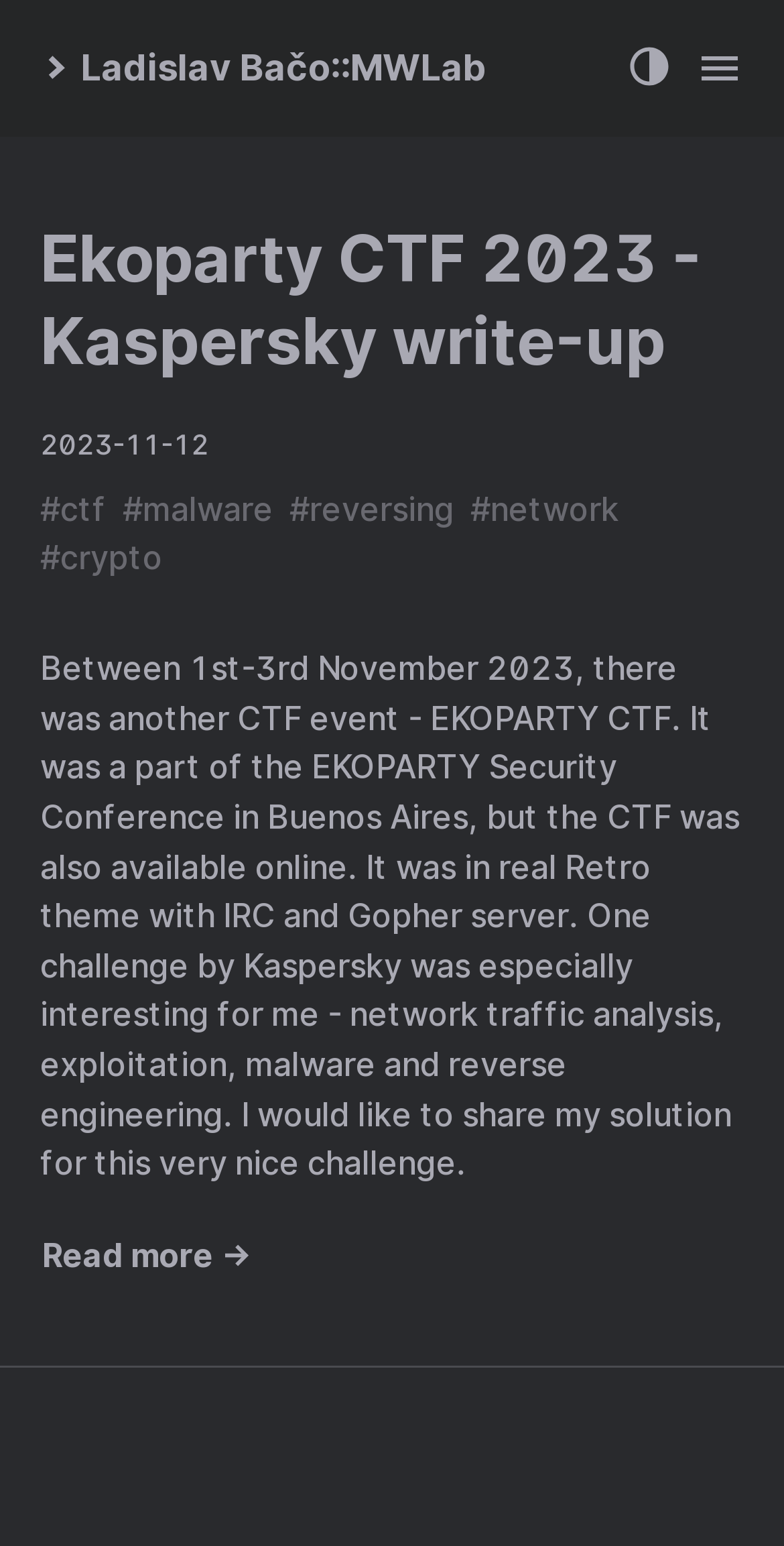Locate the bounding box coordinates of the element you need to click to accomplish the task described by this instruction: "Read the Ekoparty CTF 2023 write-up".

[0.051, 0.14, 0.949, 0.248]